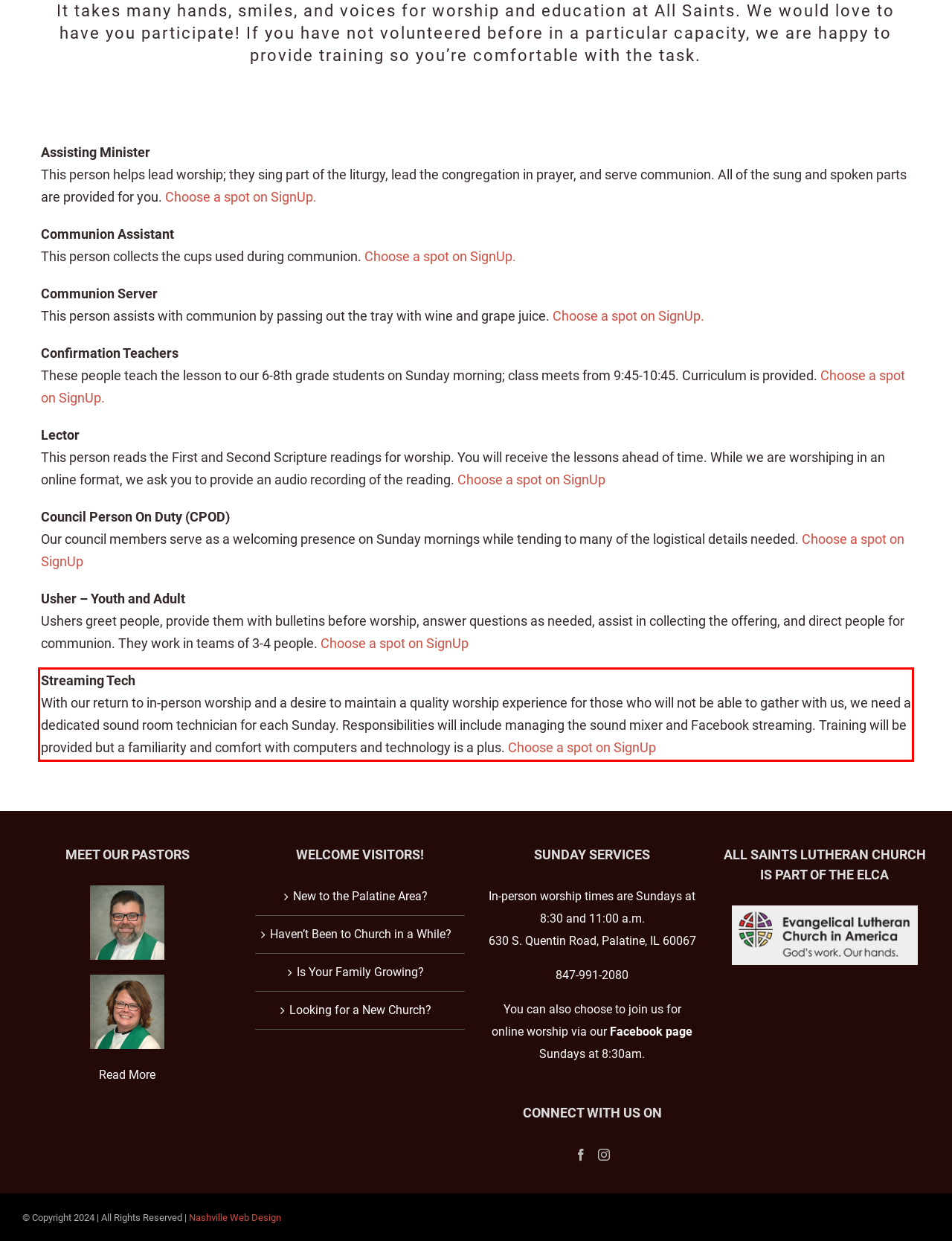Given the screenshot of the webpage, identify the red bounding box, and recognize the text content inside that red bounding box.

Streaming Tech With our return to in-person worship and a desire to maintain a quality worship experience for those who will not be able to gather with us, we need a dedicated sound room technician for each Sunday. Responsibilities will include managing the sound mixer and Facebook streaming. Training will be provided but a familiarity and comfort with computers and technology is a plus. Choose a spot on SignUp